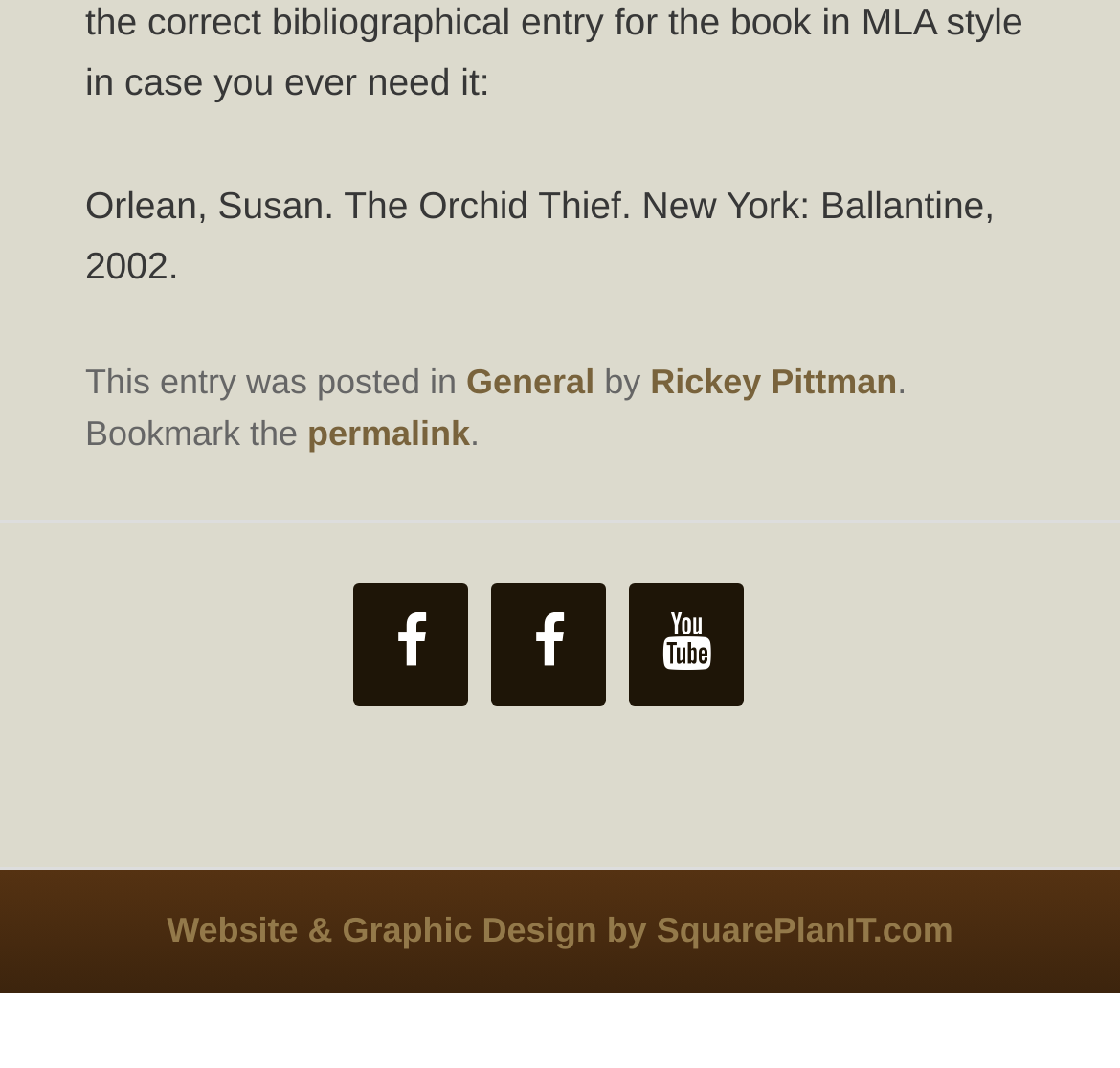Please provide a detailed answer to the question below by examining the image:
Who is the author of the book?

The author of the book is obtained from the StaticText element with OCR text 'Orlean, Susan. The Orchid Thief. New York: Ballantine, 2002.' which mentions the author's name as Susan Orlean.